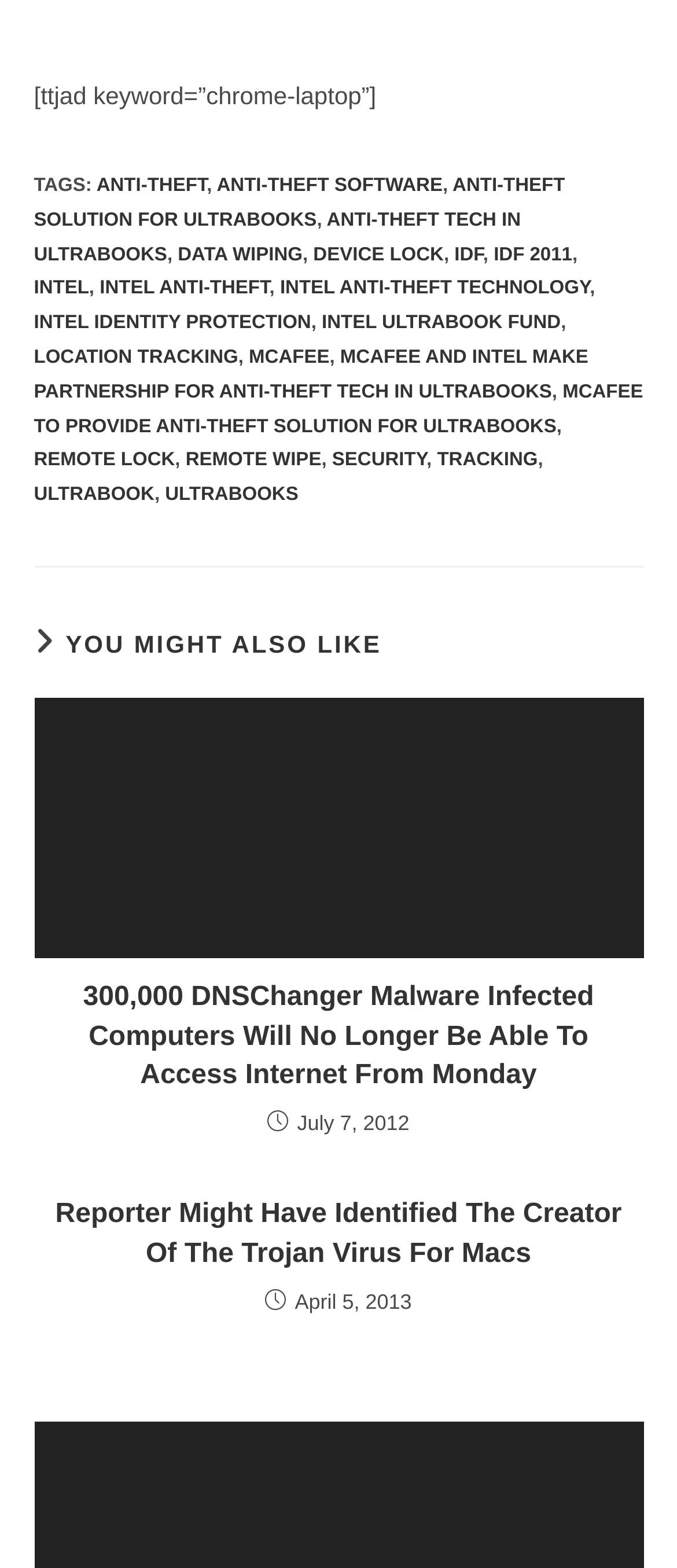Locate and provide the bounding box coordinates for the HTML element that matches this description: "Anti-Theft Tech In Ultrabooks".

[0.05, 0.134, 0.769, 0.169]